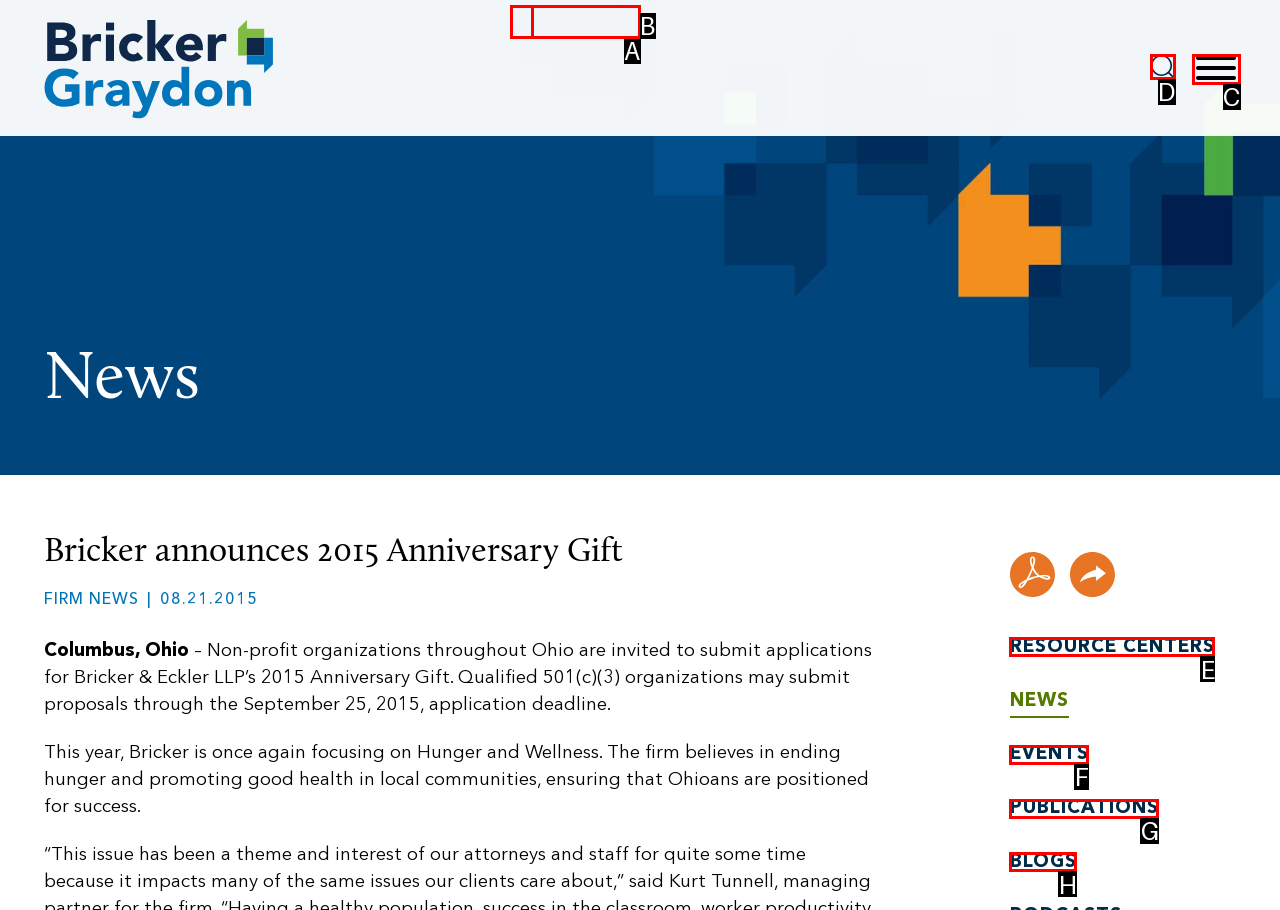From the given options, tell me which letter should be clicked to complete this task: Search for something
Answer with the letter only.

D